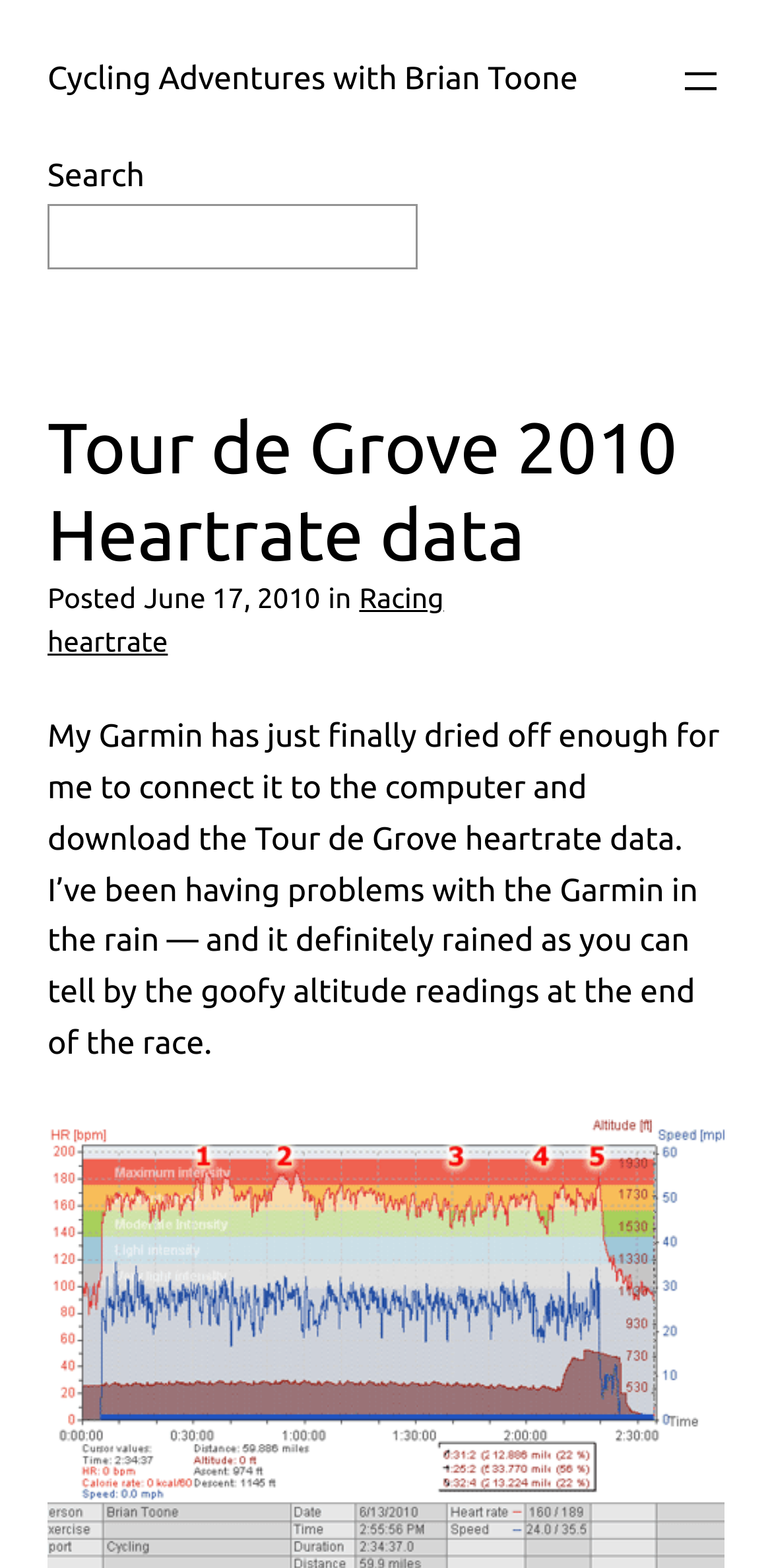Identify the bounding box of the HTML element described here: "aria-label="Open menu"". Provide the coordinates as four float numbers between 0 and 1: [left, top, right, bottom].

[0.877, 0.036, 0.938, 0.067]